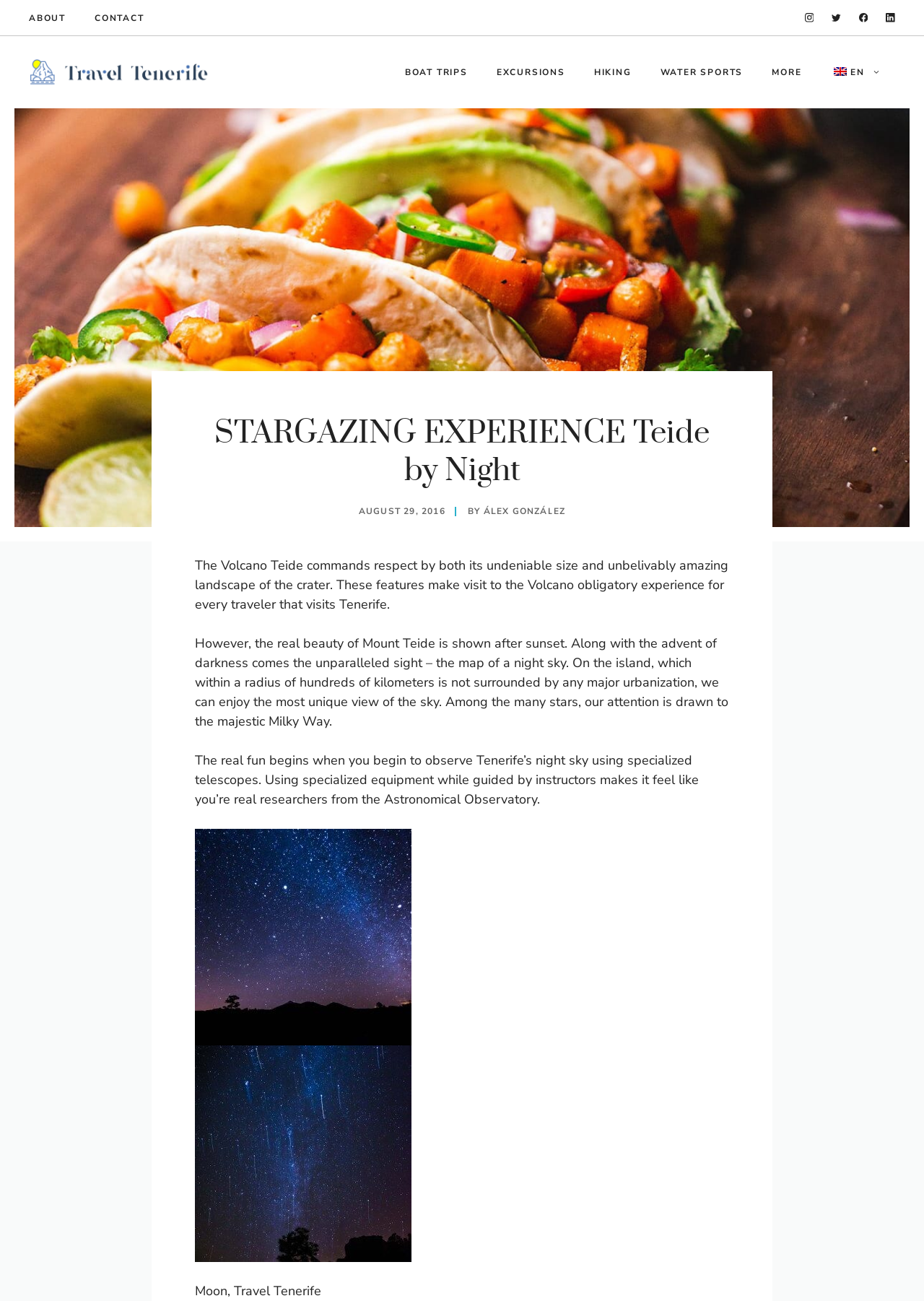How many social media links are there?
Please provide a comprehensive answer based on the details in the screenshot.

I counted the number of social media links by looking at the links with icons, which are 'instagram', 'twitter', 'facebook', and 'linkedin'. These links are located at the top right corner of the webpage.